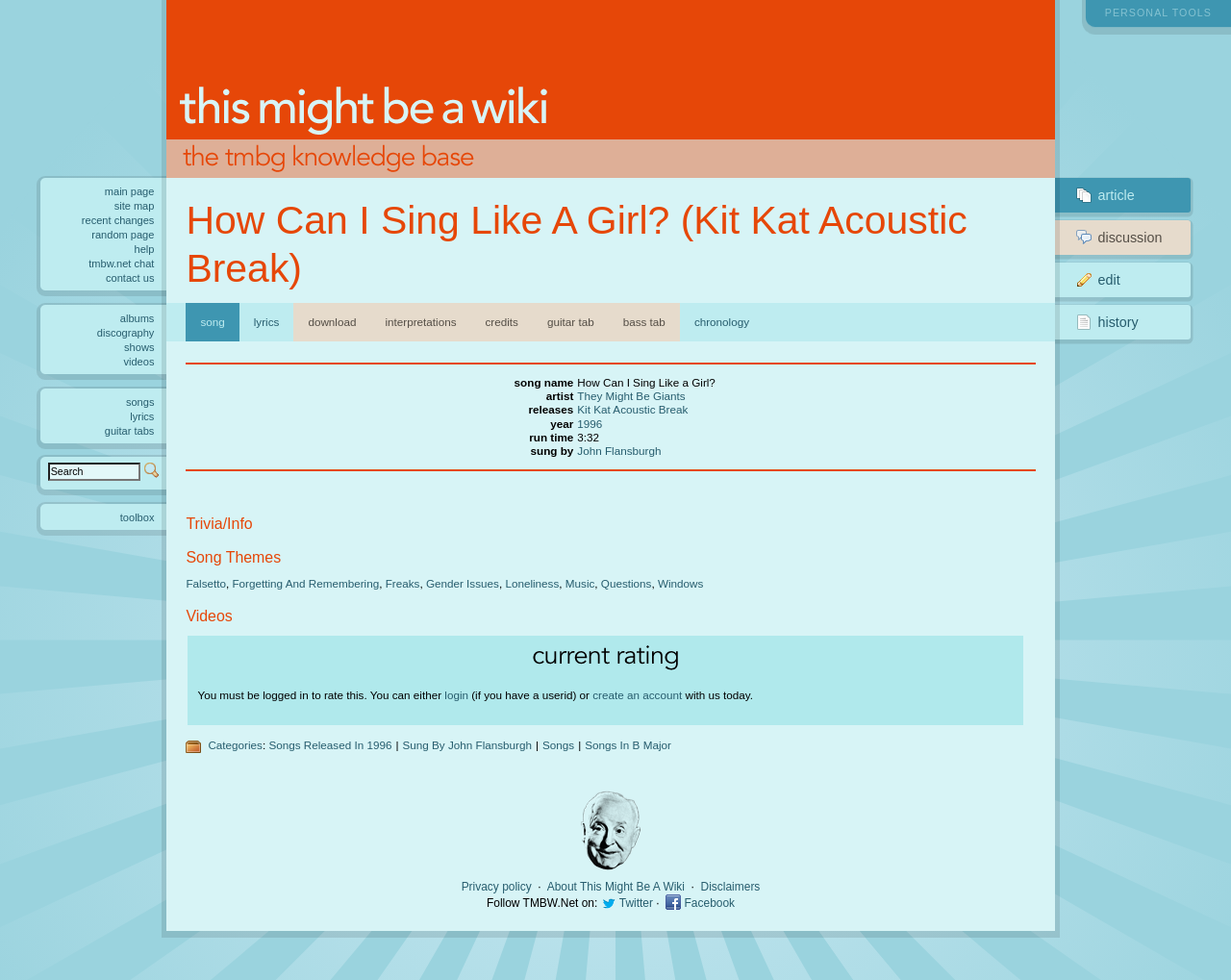Please identify the bounding box coordinates of the element's region that should be clicked to execute the following instruction: "View the family tree". The bounding box coordinates must be four float numbers between 0 and 1, i.e., [left, top, right, bottom].

None